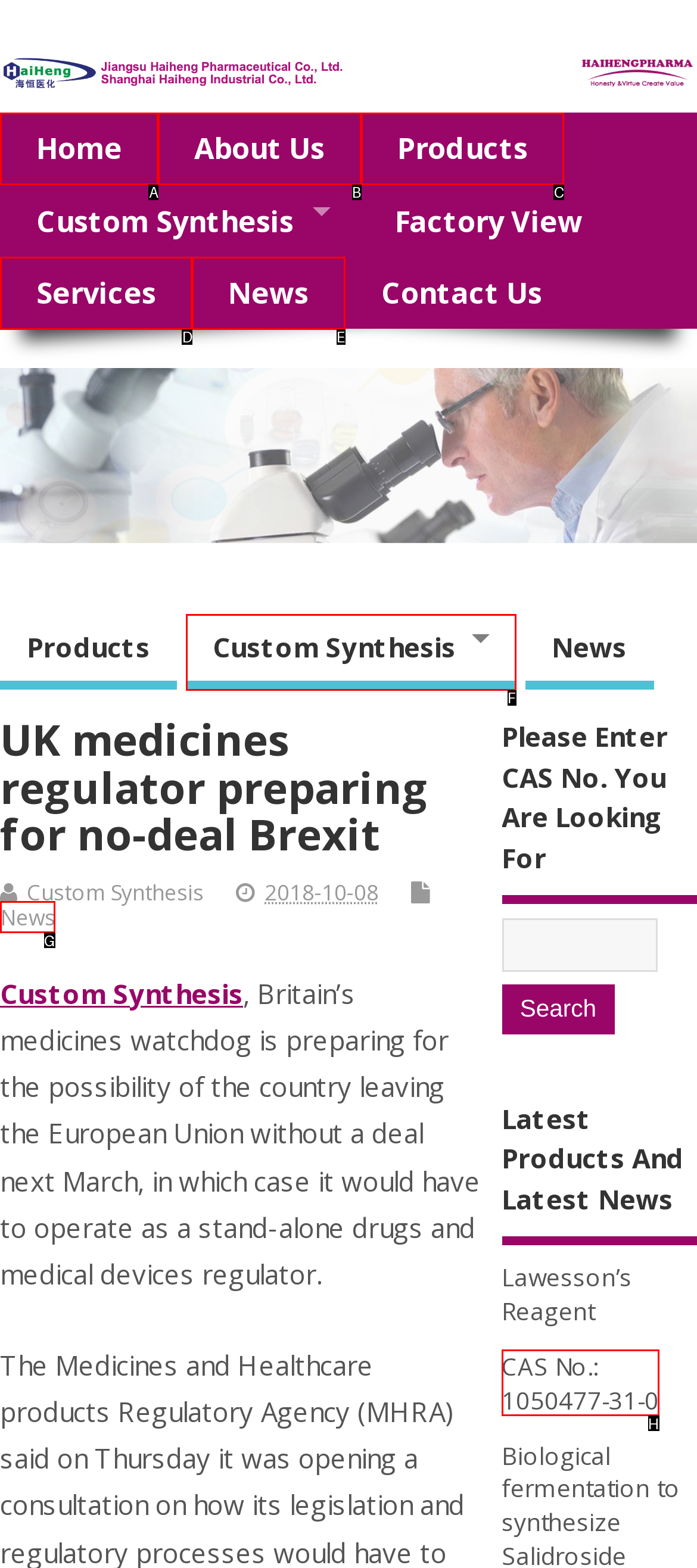Which option should be clicked to execute the task: view latest news?
Reply with the letter of the chosen option.

G